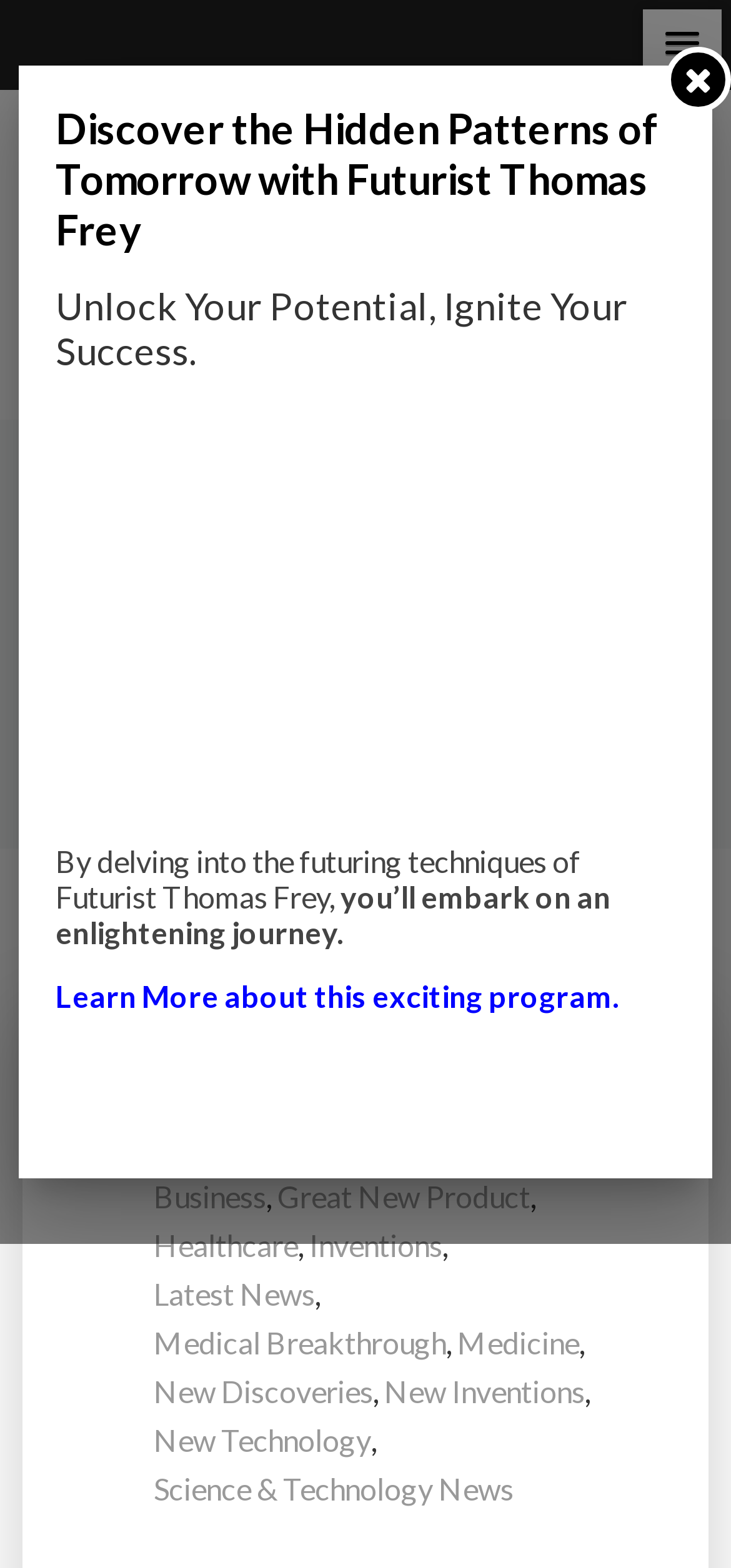What is the purpose of the program mentioned on the webpage?
Based on the image, answer the question with a single word or brief phrase.

To unlock potential and ignite success